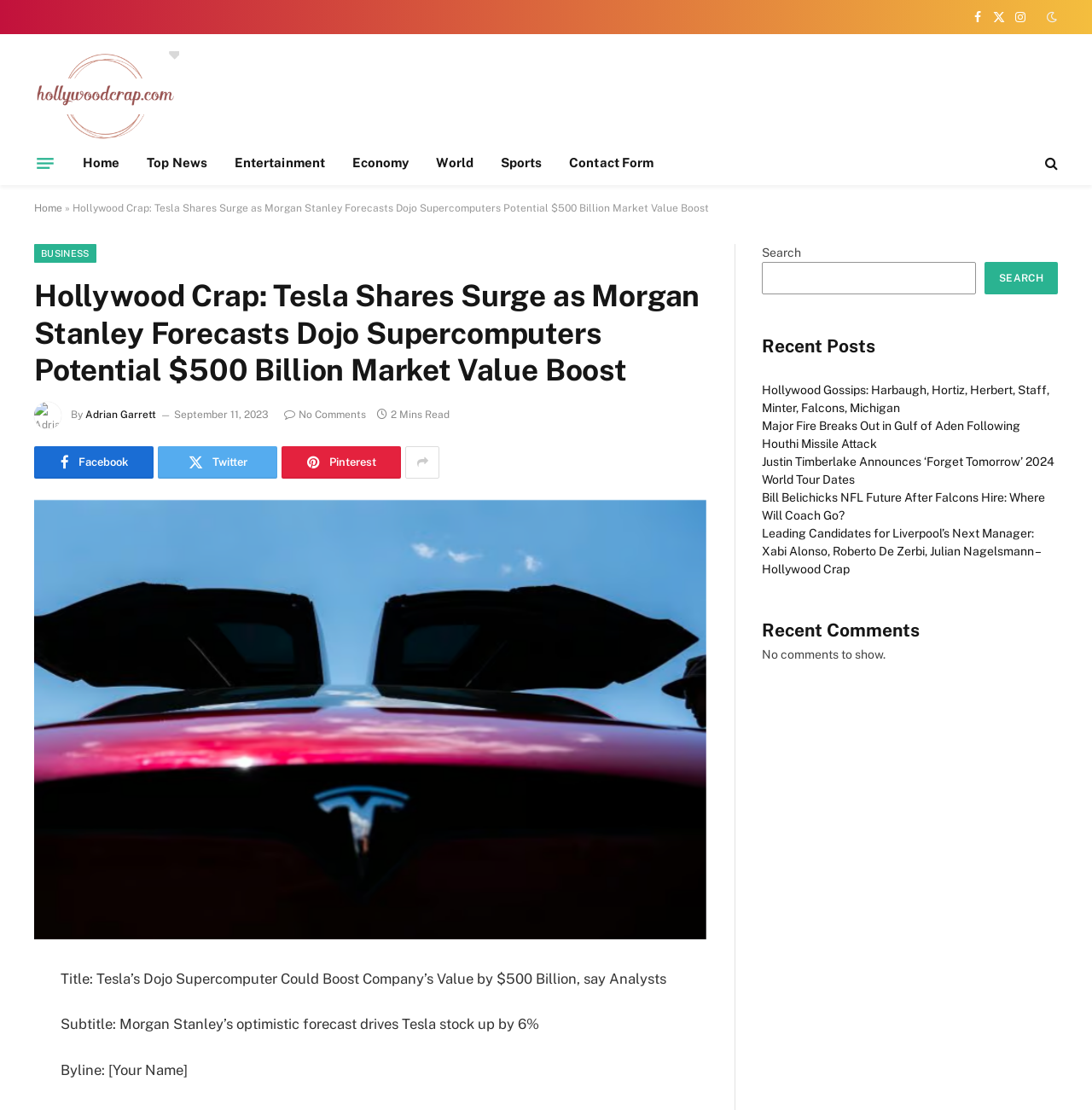Find the bounding box coordinates for the HTML element described in this sentence: "parent_node: SEARCH name="s"". Provide the coordinates as four float numbers between 0 and 1, in the format [left, top, right, bottom].

[0.698, 0.236, 0.894, 0.265]